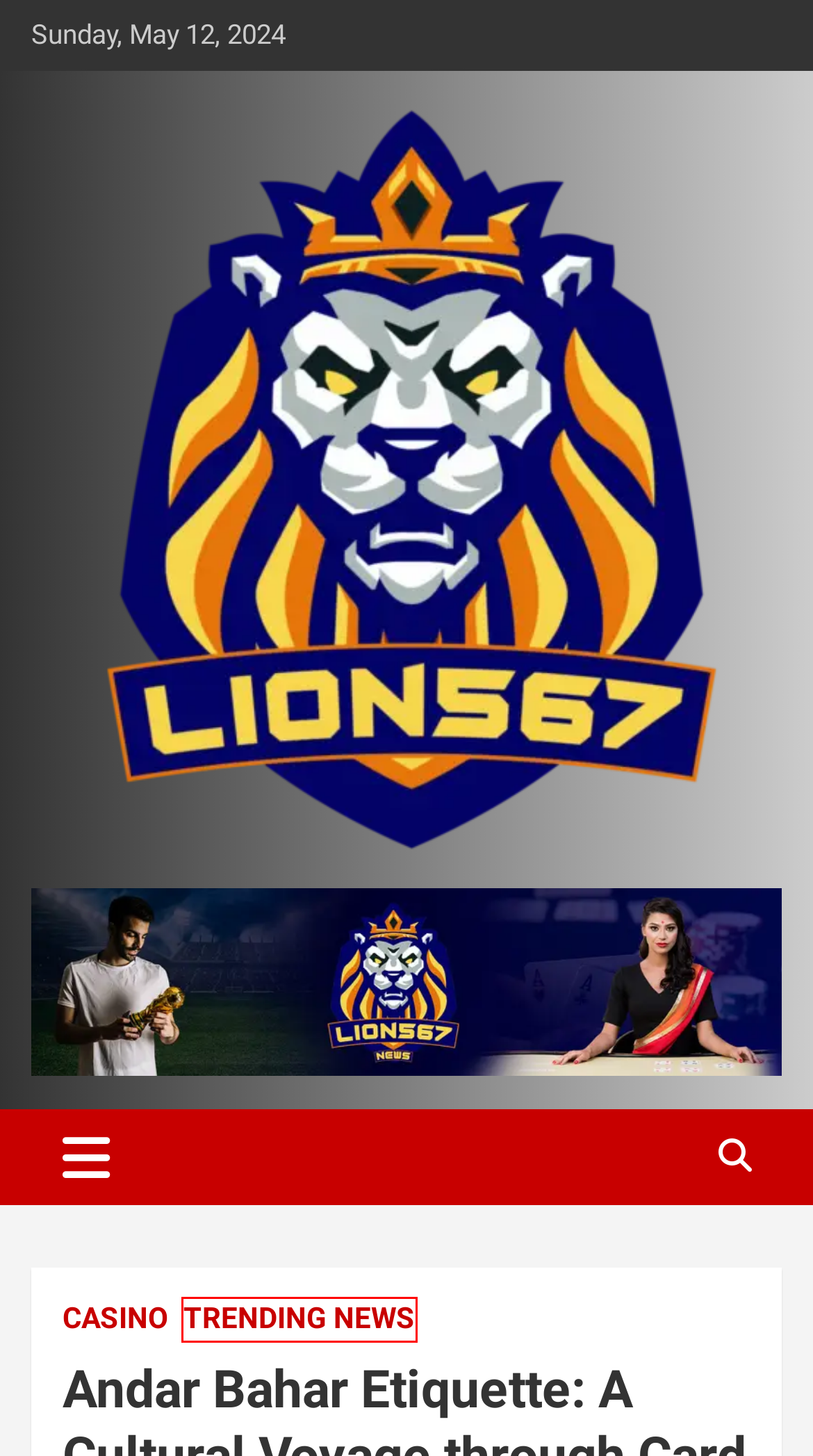You have a screenshot of a webpage with a red bounding box around a UI element. Determine which webpage description best matches the new webpage that results from clicking the element in the bounding box. Here are the candidates:
A. Play Online Andar Bahar for Real Cash
B. TRENDING NEWS And Latest News - LION567 NEWS
C. Sports News: Latest Sports and casino Updates & Headlines
D. Ramesh, Author at LION567 NEWS
E. IPL 2024: MI vs SRH - Suryakumar Keeps MI's Dreams Alive
F. Virtual Reality Poker: Immersive Gameplay
G. Football News, Latest Football Blog, Live and Online Football News
H. Casino Blog & News: Latest Updates and Top Stories

B